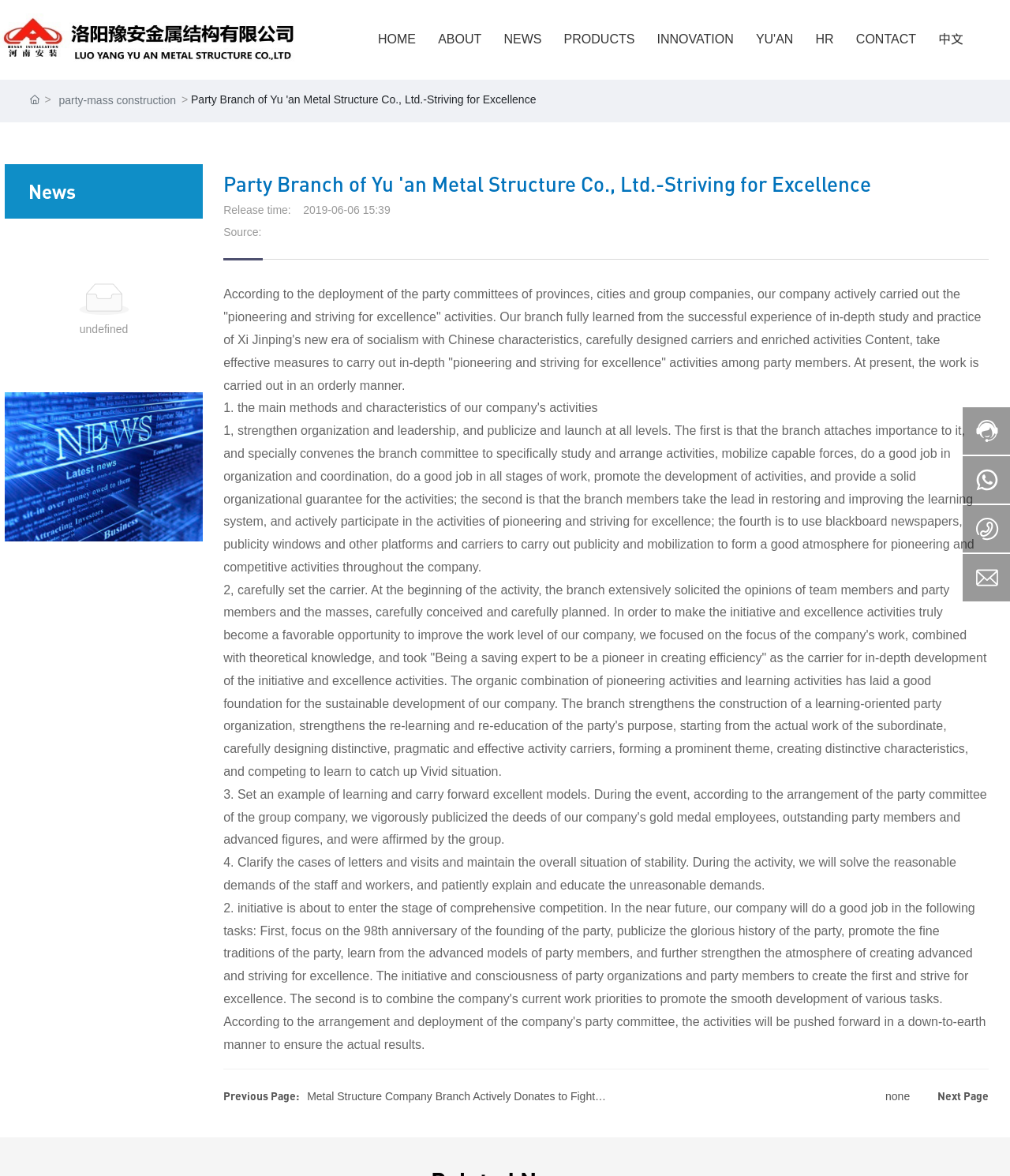Please mark the bounding box coordinates of the area that should be clicked to carry out the instruction: "Click the NEWS link".

[0.488, 0.0, 0.547, 0.067]